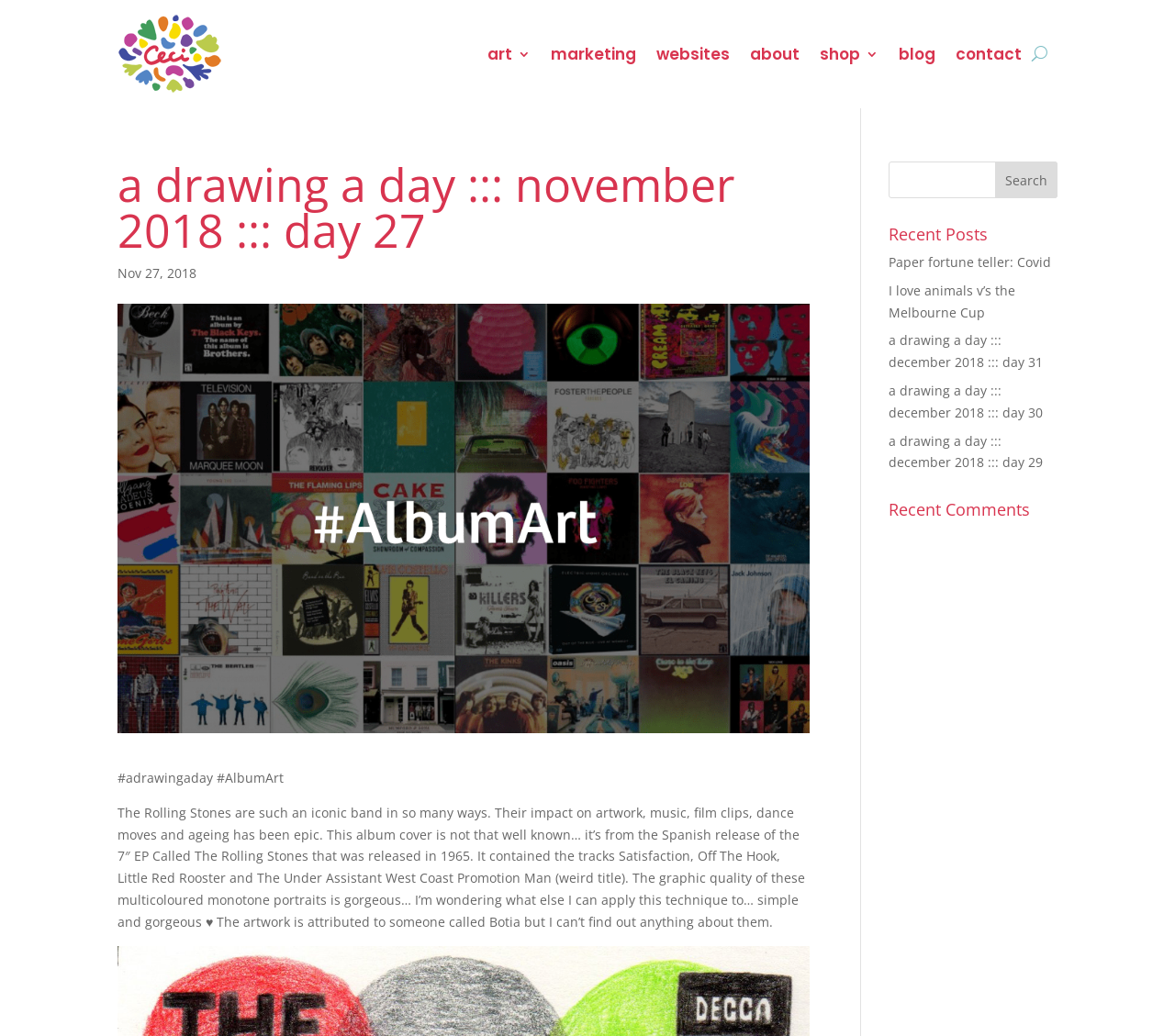Identify the bounding box coordinates of the element that should be clicked to fulfill this task: "click the 'art 3' link". The coordinates should be provided as four float numbers between 0 and 1, i.e., [left, top, right, bottom].

[0.415, 0.014, 0.452, 0.089]